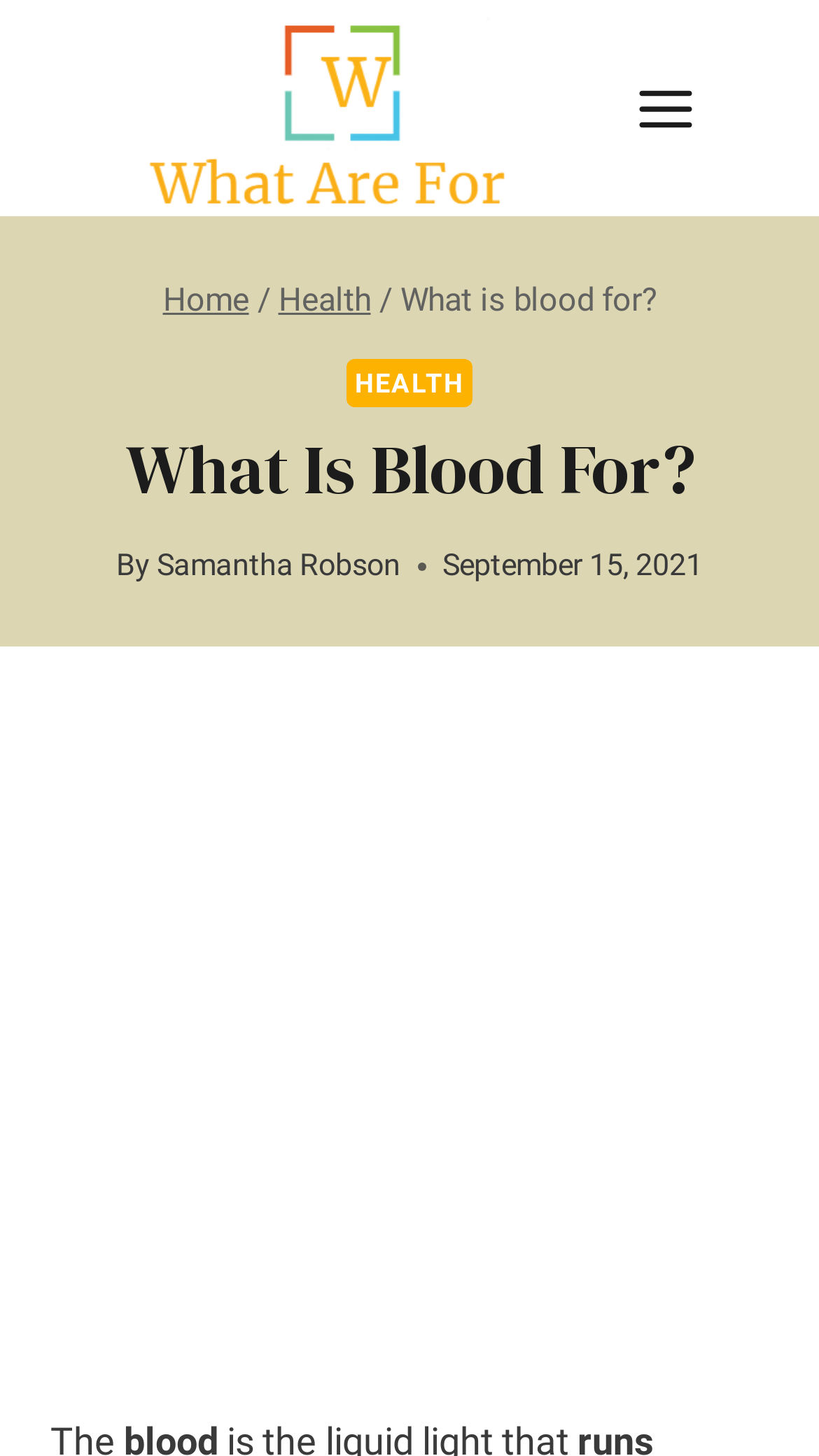What is the current page in the breadcrumbs navigation?
Please interpret the details in the image and answer the question thoroughly.

The current page can be found in the breadcrumbs navigation section and is written as 'What is blood for?'.